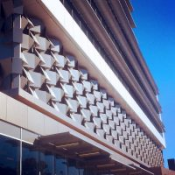Reply to the question with a brief word or phrase: In what year was the project completed?

2014